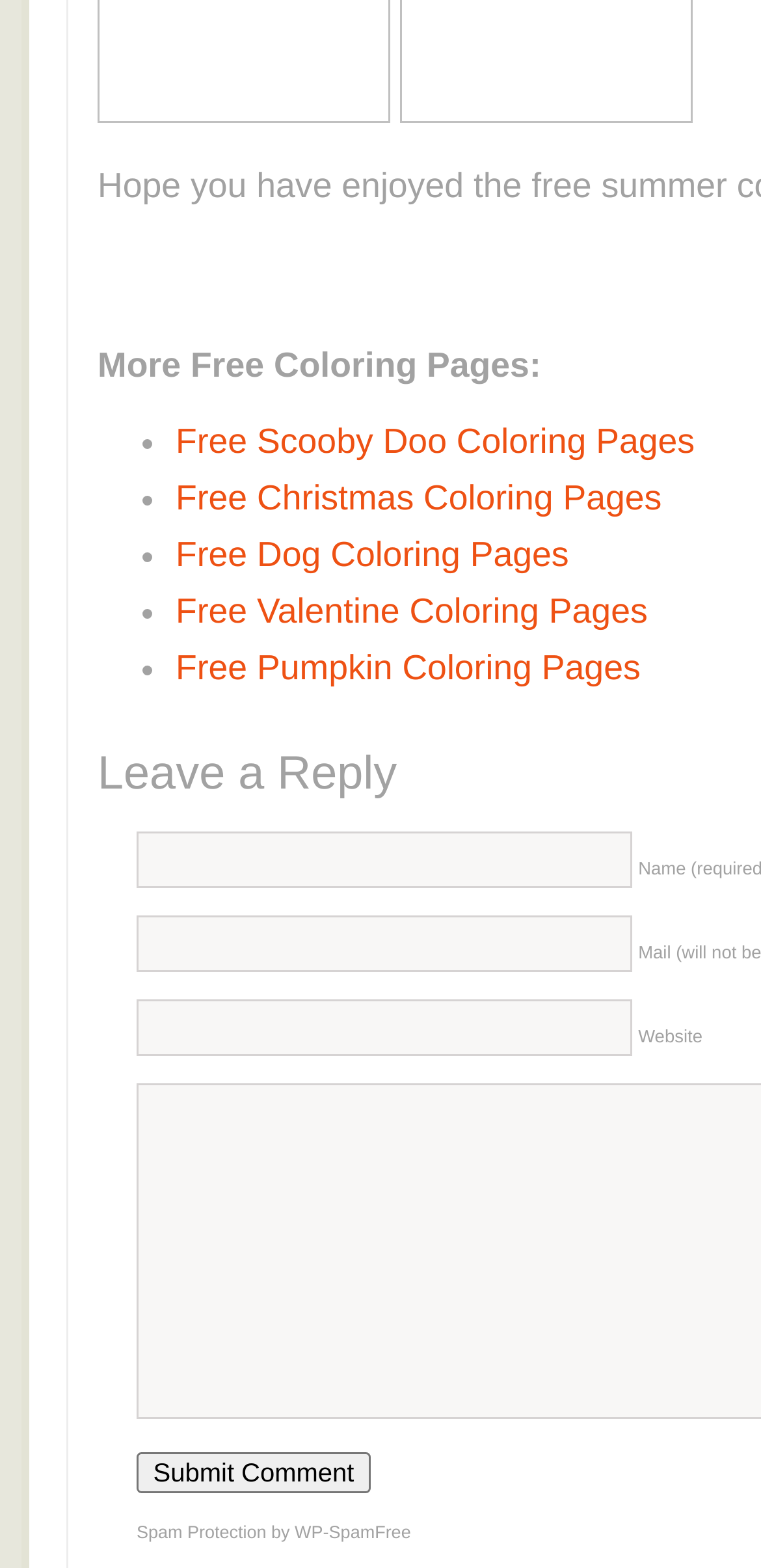Extract the bounding box coordinates for the HTML element that matches this description: "Free Scooby Doo Coloring Pages". The coordinates should be four float numbers between 0 and 1, i.e., [left, top, right, bottom].

[0.231, 0.269, 0.913, 0.294]